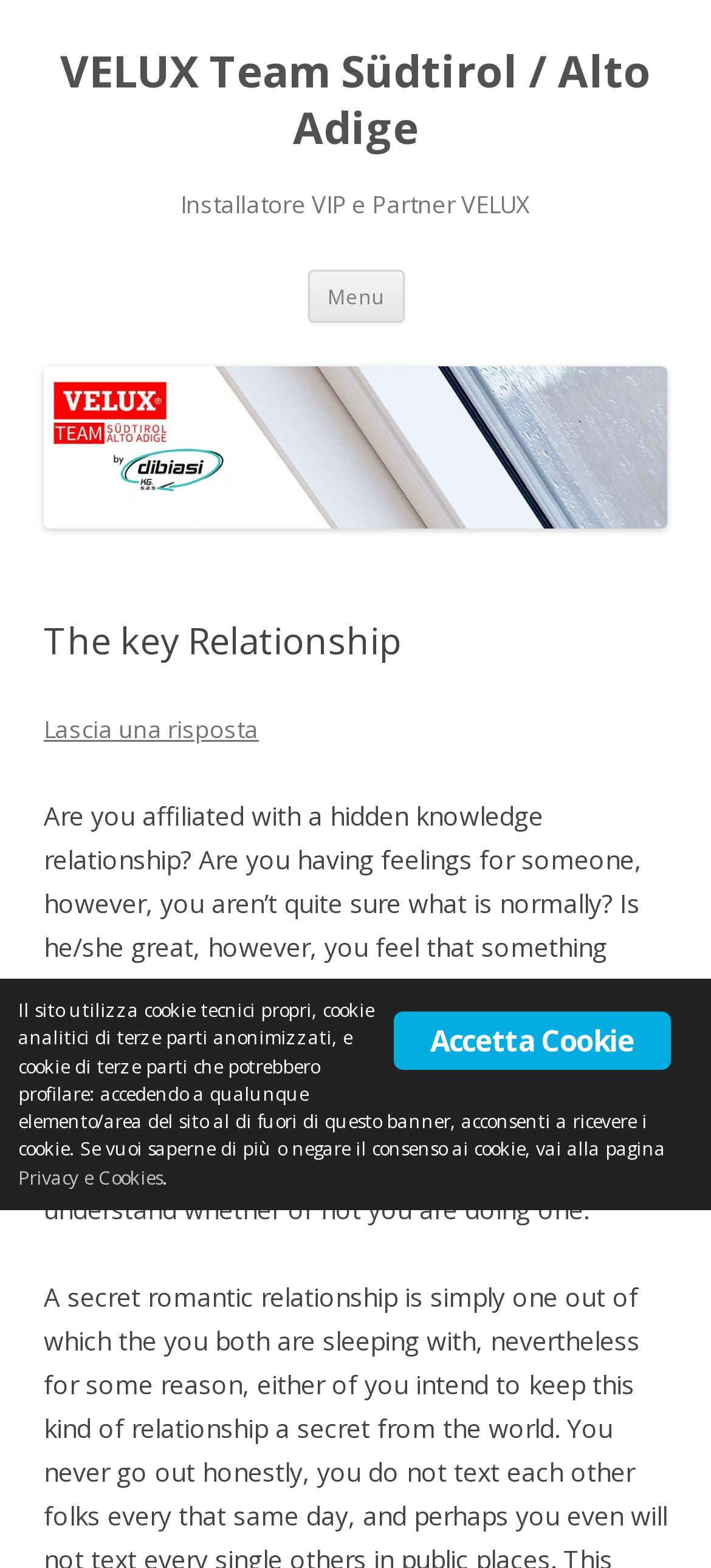Bounding box coordinates are specified in the format (top-left x, top-left y, bottom-right x, bottom-right y). All values are floating point numbers bounded between 0 and 1. Please provide the bounding box coordinate of the region this sentence describes: Lascia una risposta

[0.062, 0.455, 0.364, 0.476]